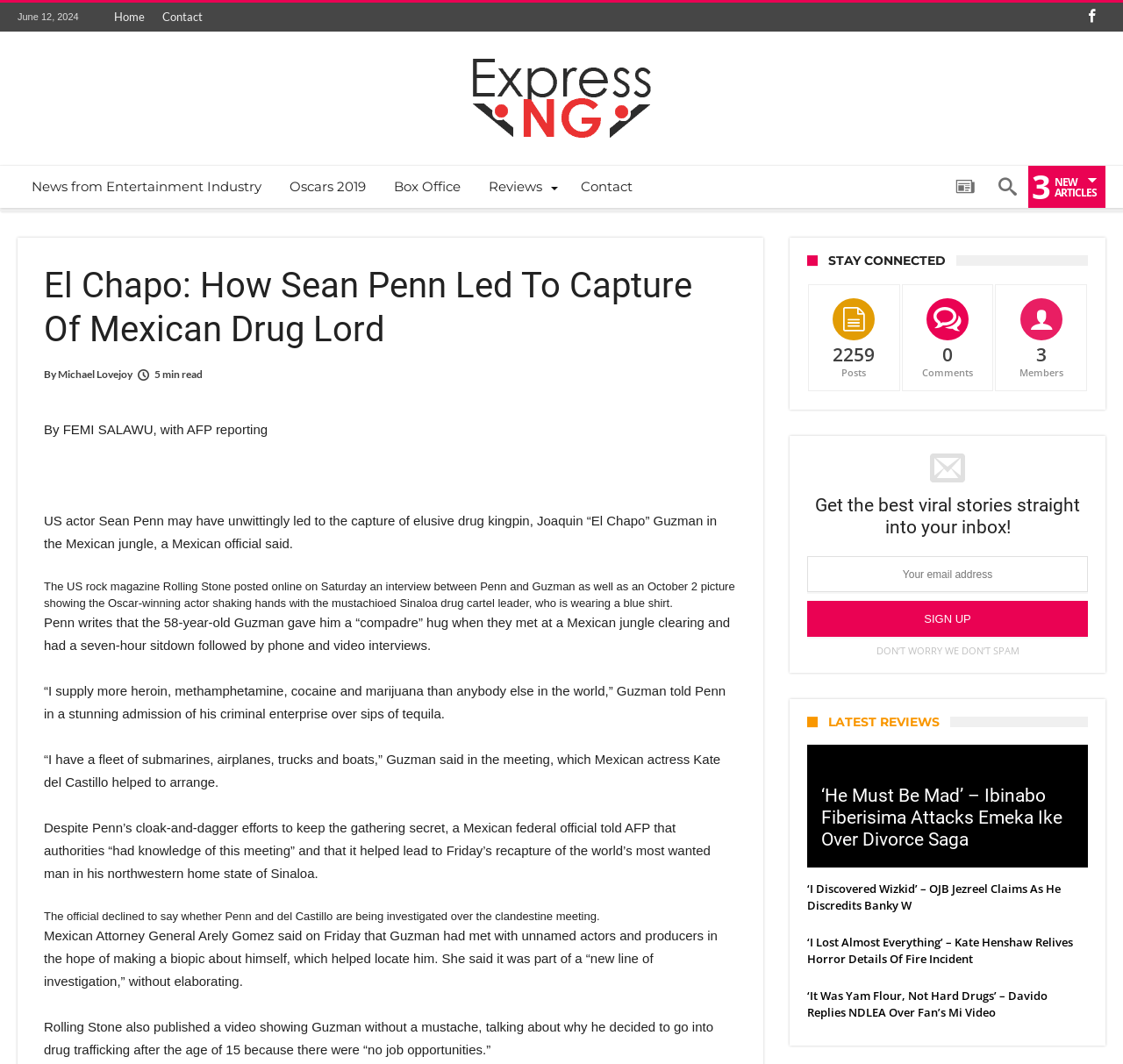Kindly determine the bounding box coordinates for the area that needs to be clicked to execute this instruction: "Click on the 'Sign up' button".

[0.719, 0.565, 0.969, 0.599]